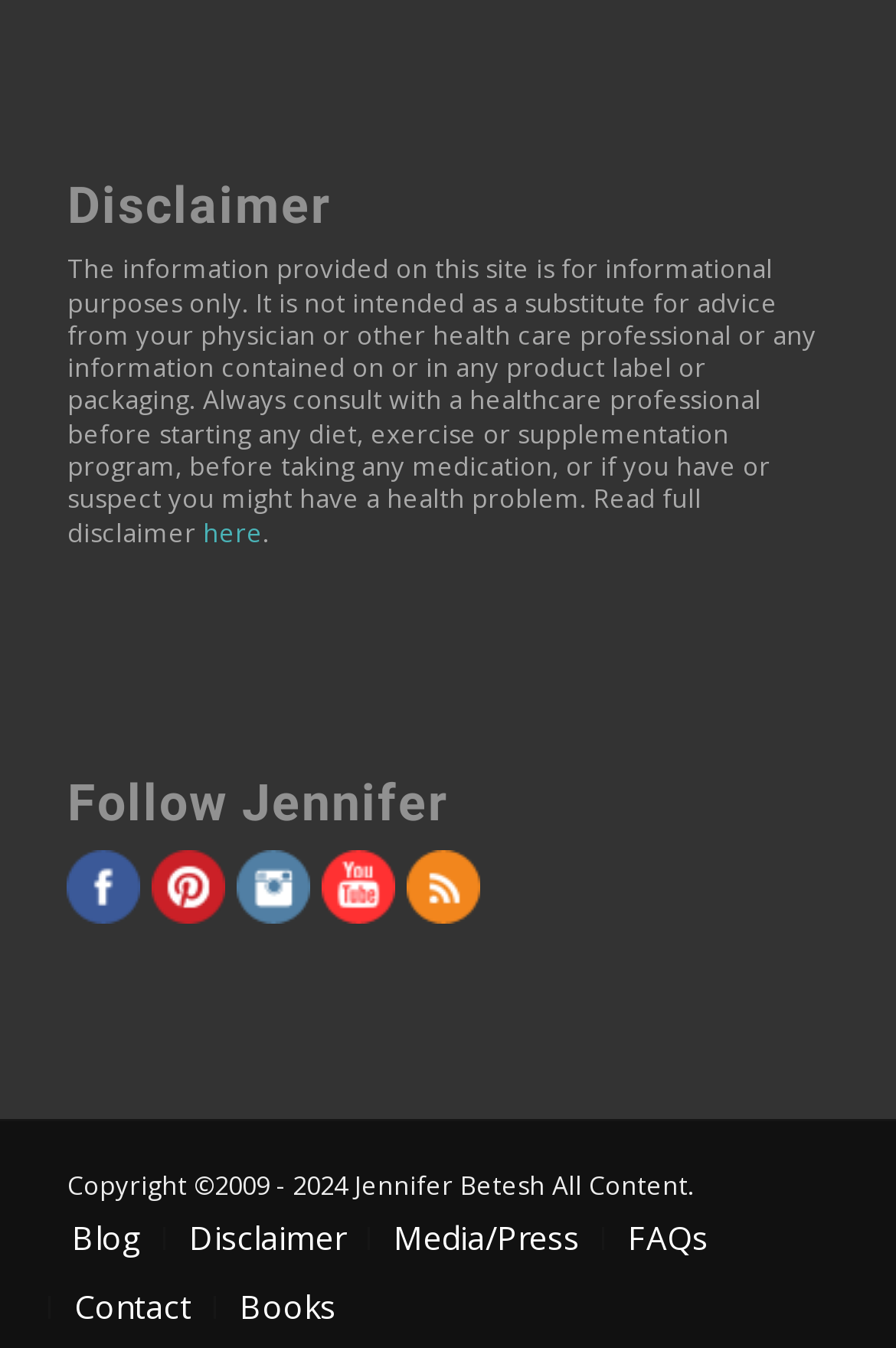Provide a single word or phrase answer to the question: 
What is the copyright year range of the webpage content?

2009-2024